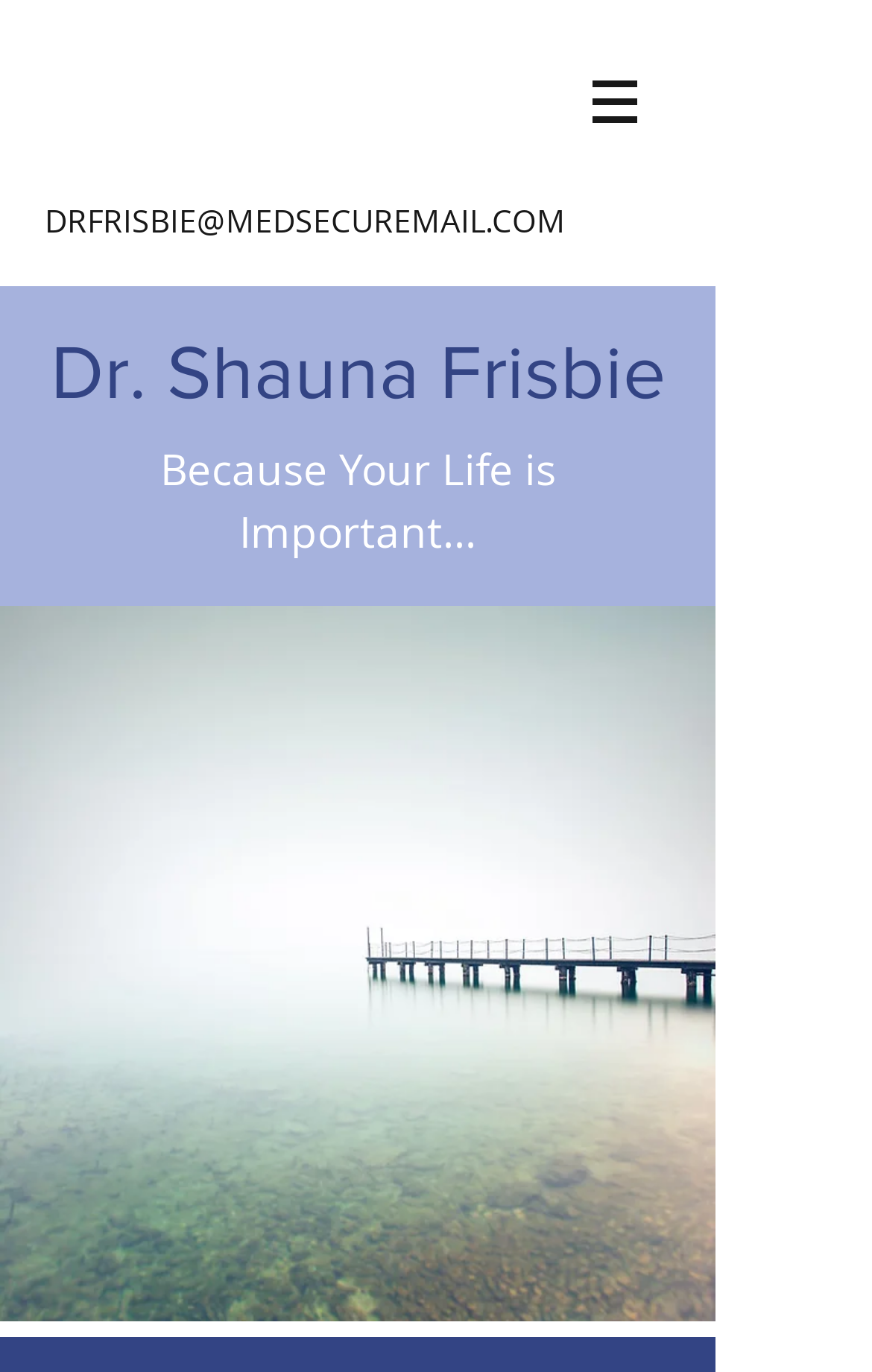What is the theme of the background image?
Refer to the image and give a detailed answer to the query.

I determined the theme of the background image by looking at the image element with the description 'Foggy Pier' which takes up most of the page's background.